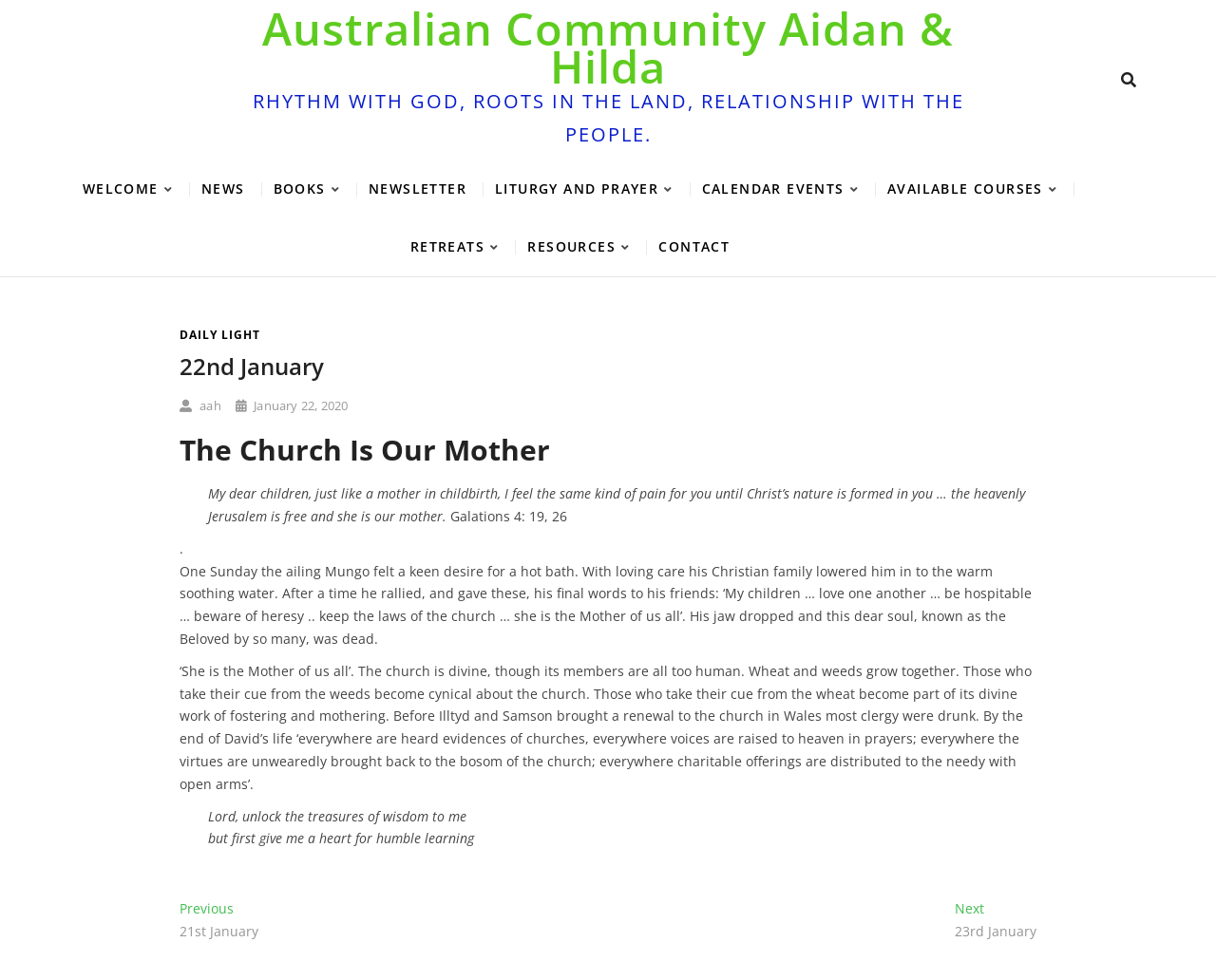Please provide a comprehensive response to the question based on the details in the image: What is the navigation menu item that comes after 'NEWS'?

The navigation menu item that comes after 'NEWS' can be found in the navigation menu section of the webpage. The navigation menu items are listed in order, and 'BOOKS' is the item that comes after 'NEWS'.